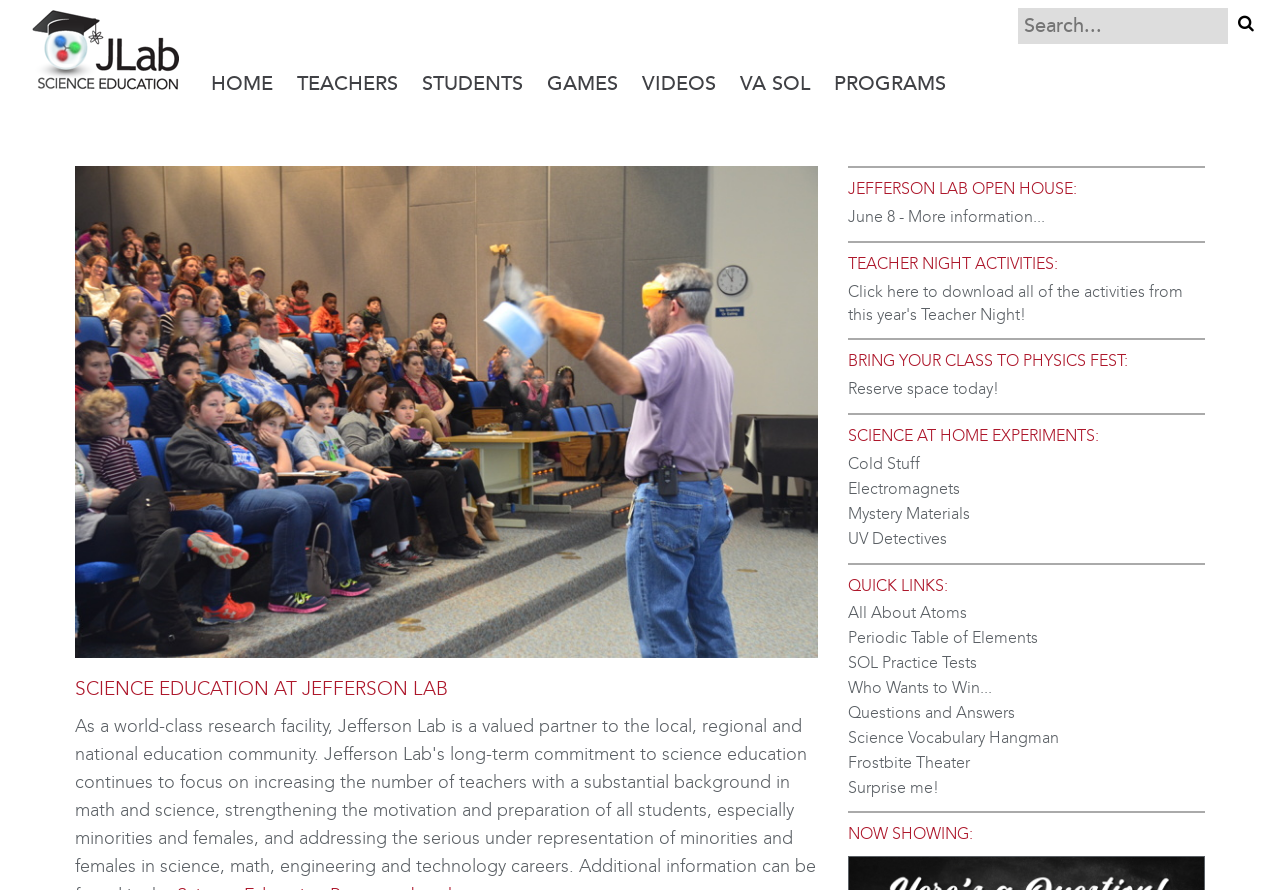How many links are there in the 'QUICK LINKS' section?
Give a single word or phrase as your answer by examining the image.

9